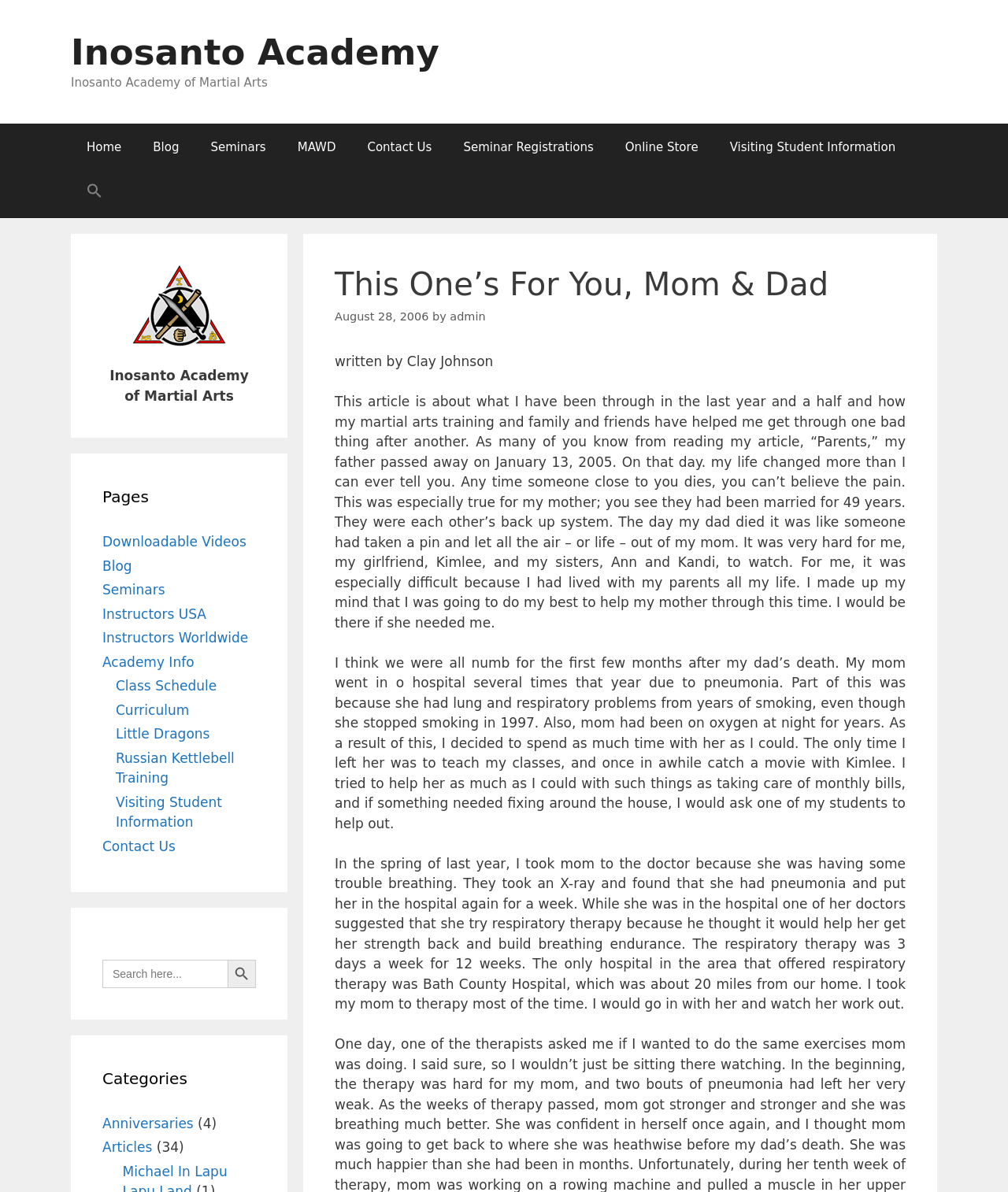Locate the UI element described by Instructors Worldwide and provide its bounding box coordinates. Use the format (top-left x, top-left y, bottom-right x, bottom-right y) with all values as floating point numbers between 0 and 1.

[0.102, 0.528, 0.246, 0.542]